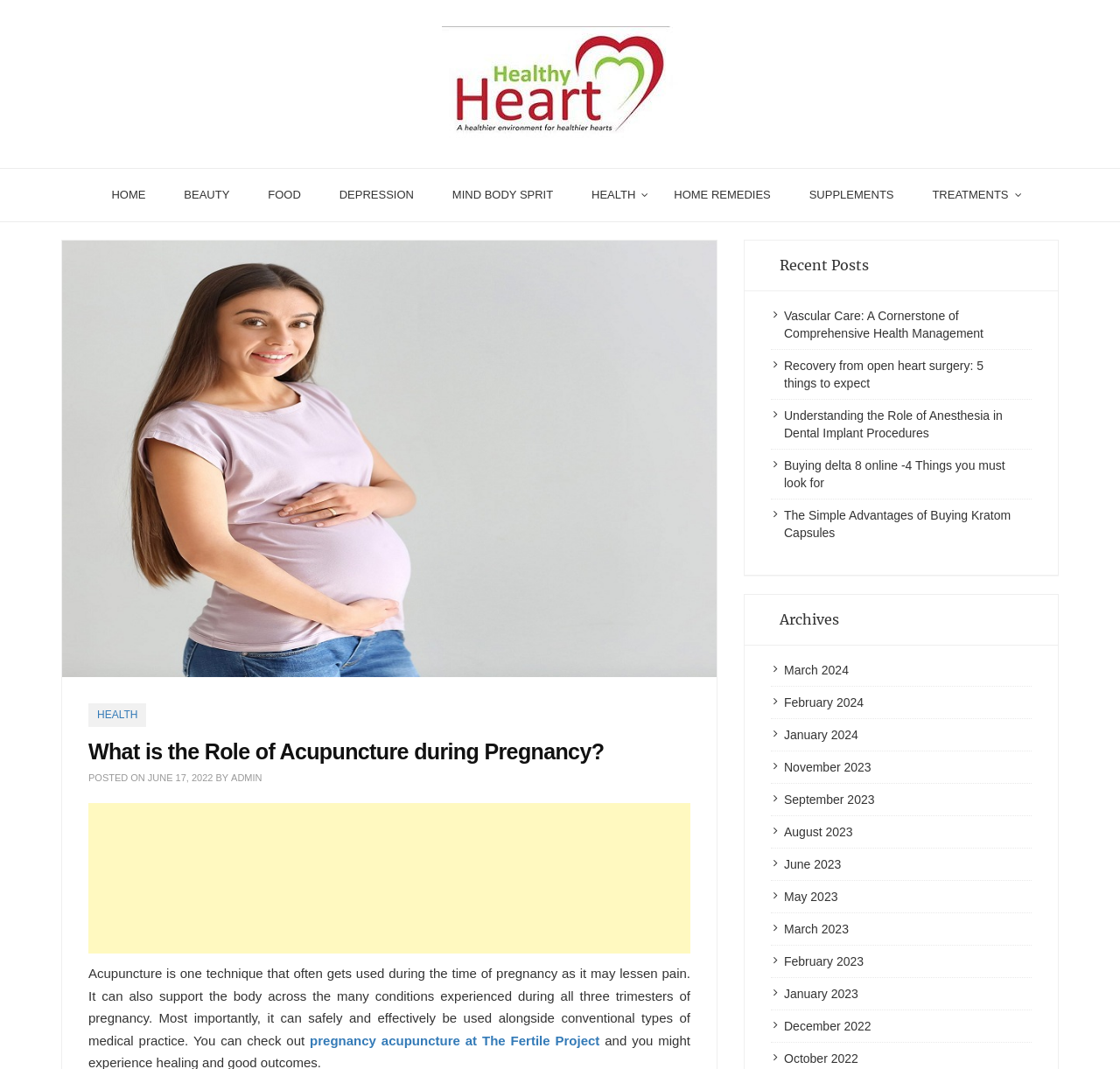Ascertain the bounding box coordinates for the UI element detailed here: "parent_node: FORBEST PRODUCTS CO aria-label="Next"". The coordinates should be provided as [left, top, right, bottom] with each value being a float between 0 and 1.

None